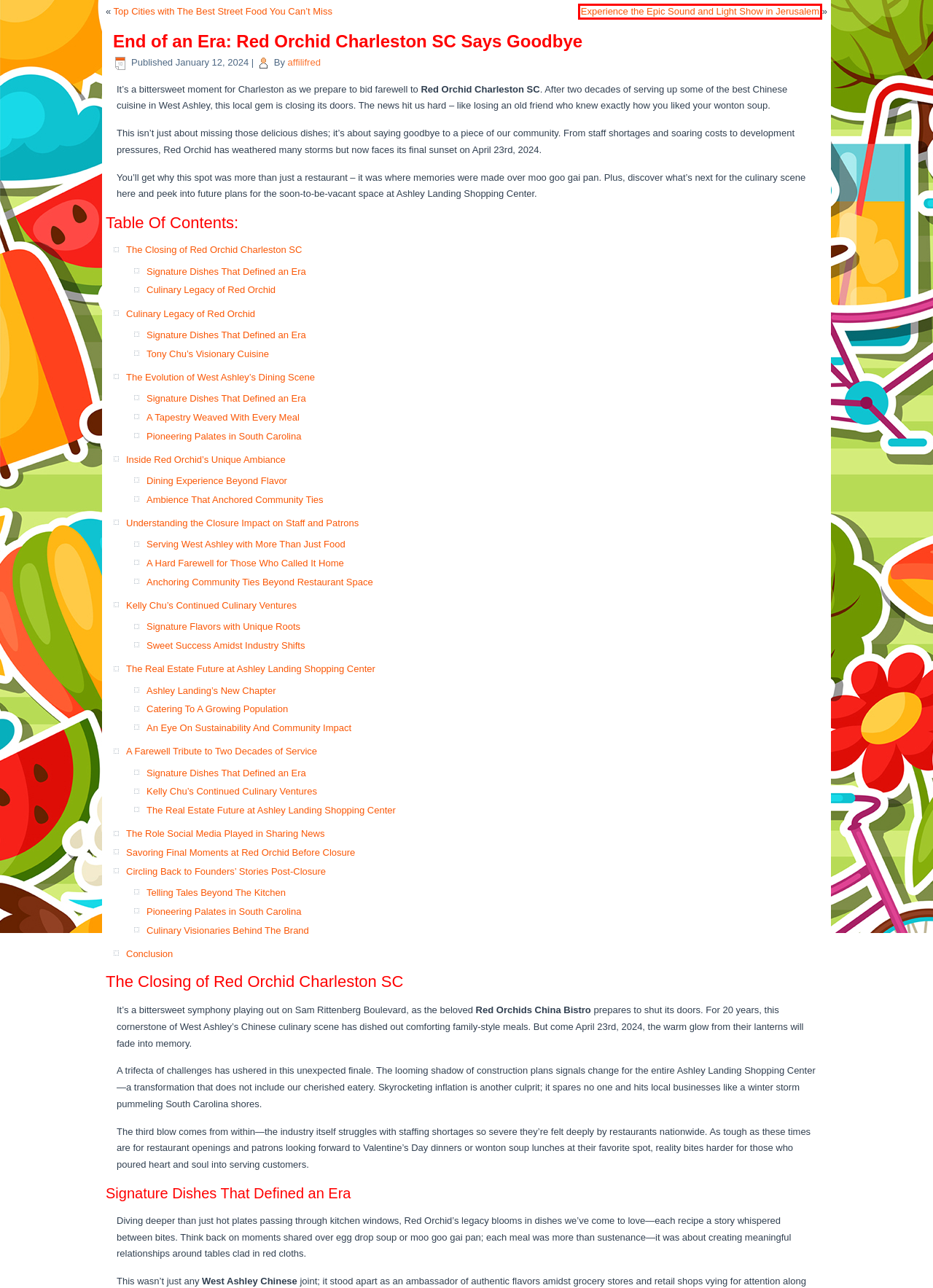You have been given a screenshot of a webpage, where a red bounding box surrounds a UI element. Identify the best matching webpage description for the page that loads after the element in the bounding box is clicked. Options include:
A. Exploring Parc de Montjuic: Barcelona’s Historic Gem – Eat Dream Travel
B. Experience the Epic Sound and Light Show in Jerusalem – Eat Dream Travel
C. Bellagio Dining Guide: Feast and Savor on the Vegas Strip – Eat Dream Travel
D. affilifred – Eat Dream Travel
E. Salt Lick BBQ Austin: A Taste of Hill Country Heaven – Eat Dream Travel
F. Acetaia di Giorgio: A Tour of Modena’s Balsamic Craft – Eat Dream Travel
G. Savor Simplicity: One Pan Trattoria Tortelloni Bake Recipe – Eat Dream Travel
H. Exploring Bacalao Mexican: A Culinary Delight – Eat Dream Travel

B